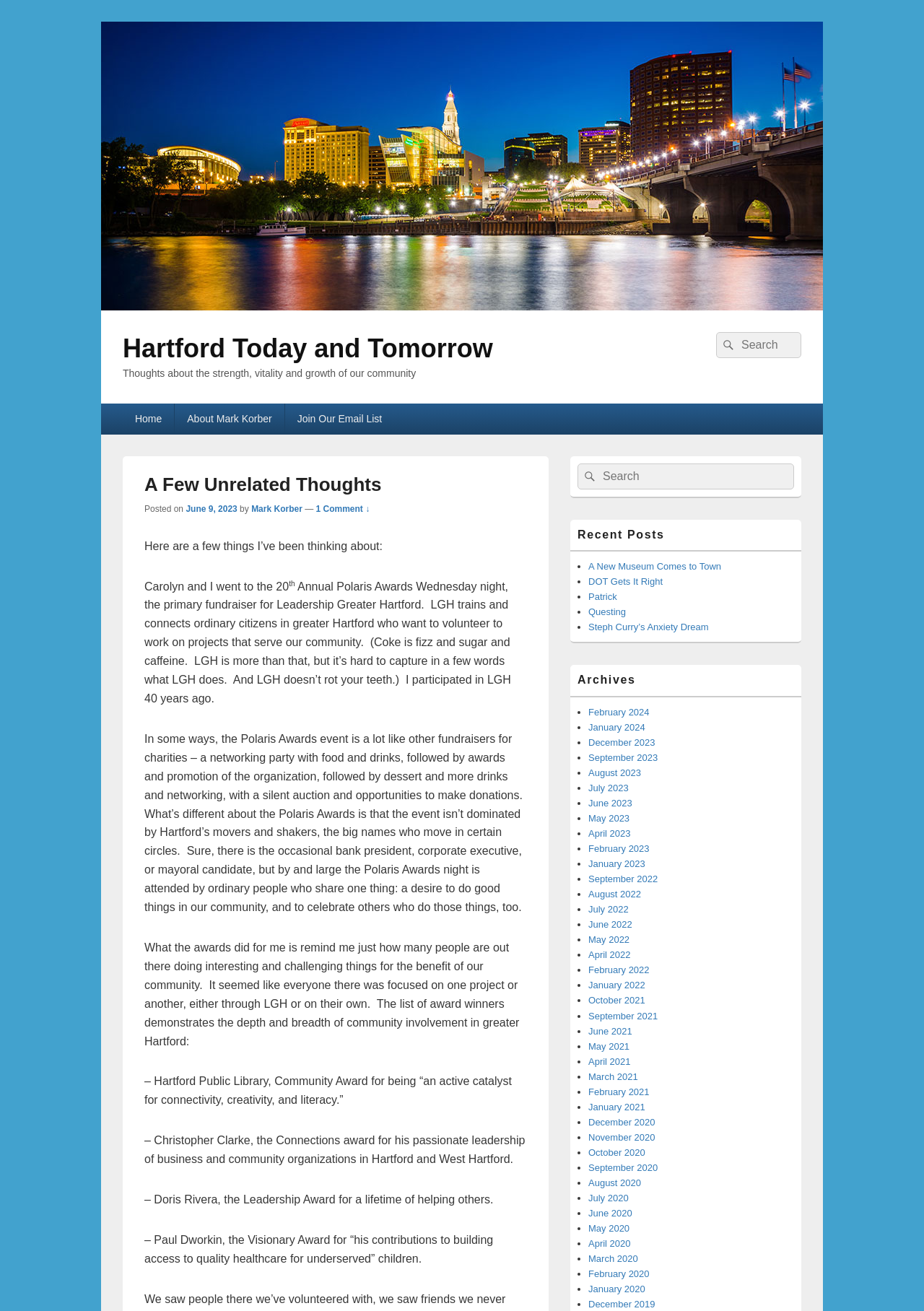Find the bounding box coordinates of the element to click in order to complete the given instruction: "Search in the sidebar."

[0.625, 0.353, 0.859, 0.373]